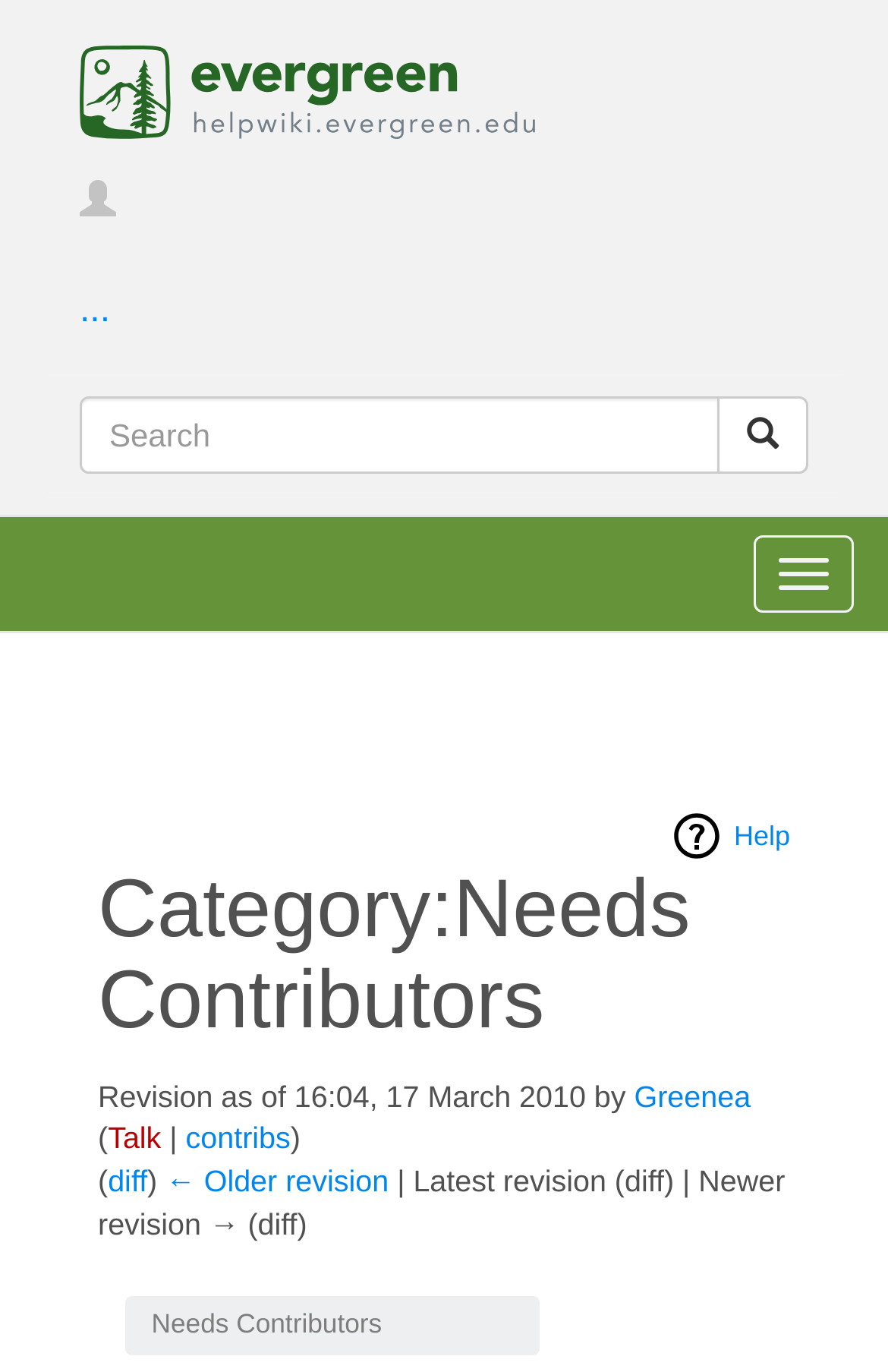Please identify the bounding box coordinates of the element I should click to complete this instruction: 'Go to Help page'. The coordinates should be given as four float numbers between 0 and 1, like this: [left, top, right, bottom].

[0.755, 0.589, 0.89, 0.629]